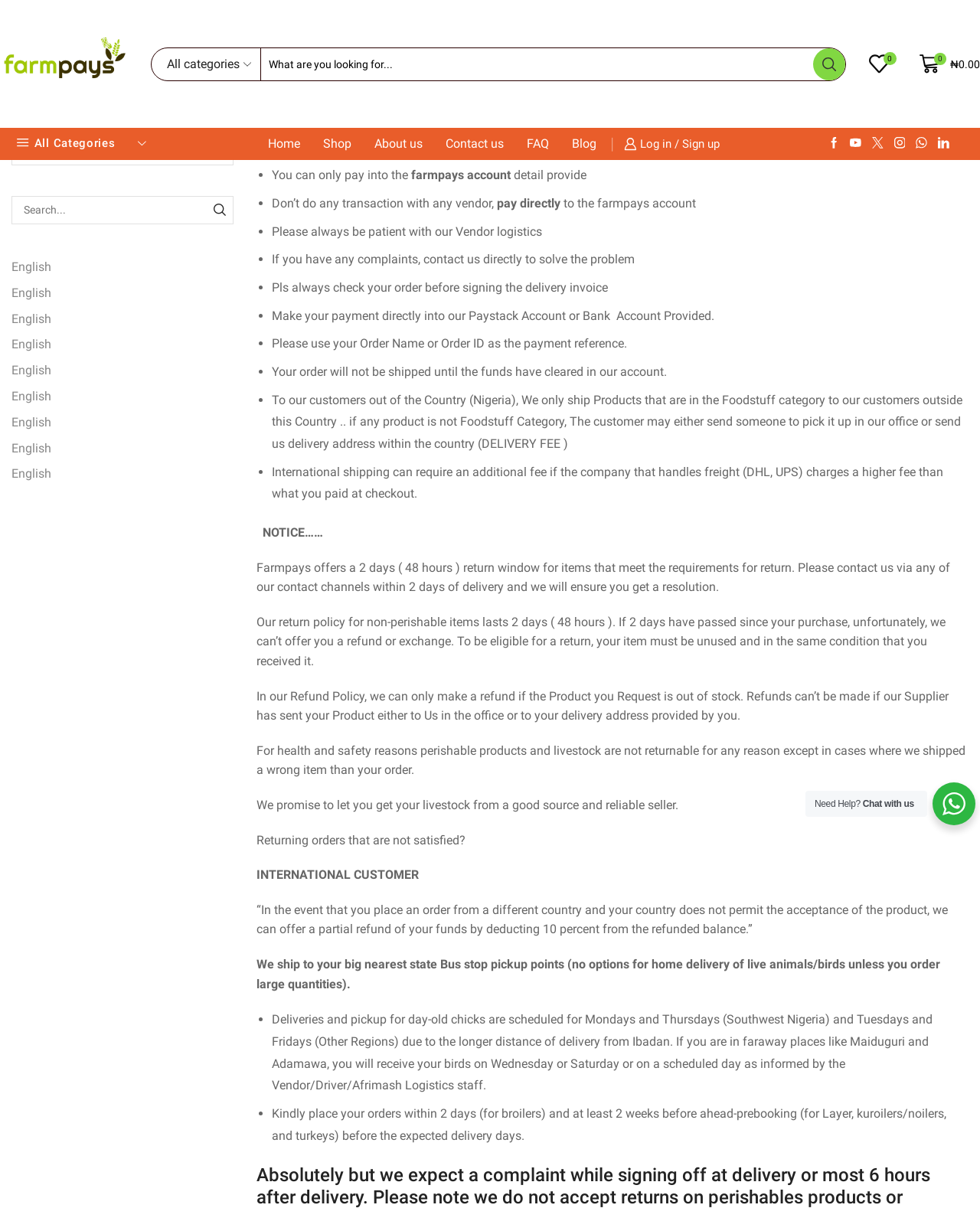Please provide a comprehensive response to the question based on the details in the image: What is the condition for refunds?

According to the refund policy, refunds can only be made if the product requested is out of stock, as stated in the terms and conditions section.